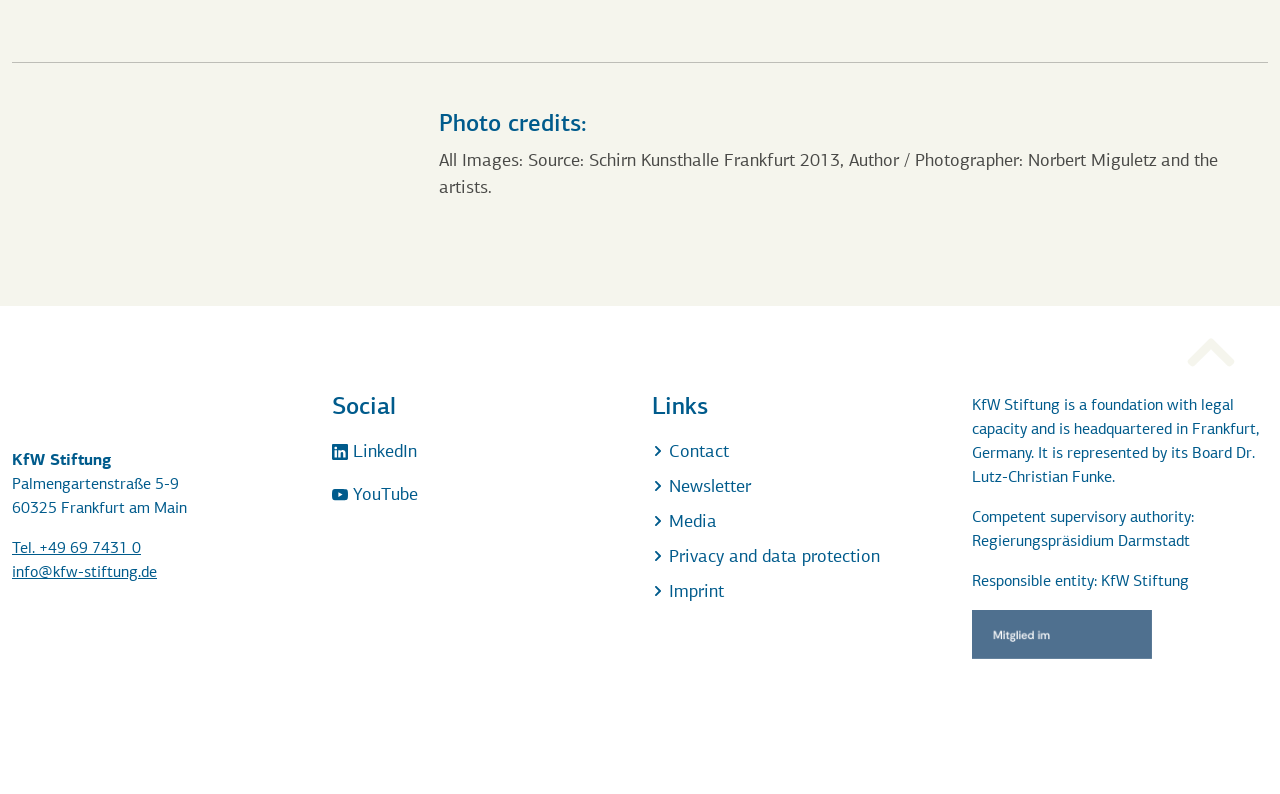Given the description "YouTube", determine the bounding box of the corresponding UI element.

[0.259, 0.607, 0.491, 0.641]